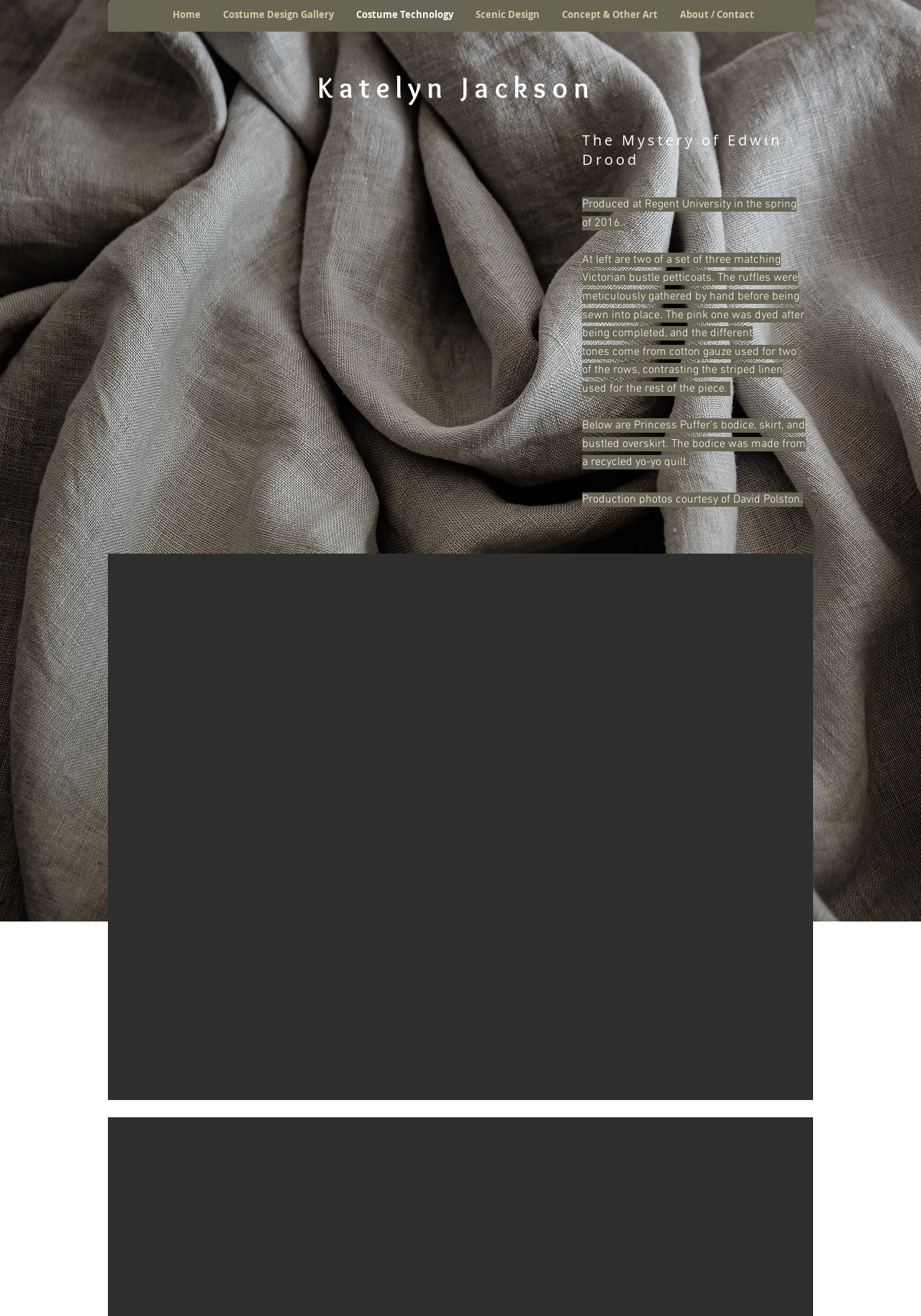Give a one-word or one-phrase response to the question:
How many buttons are there in the slide show gallery?

3